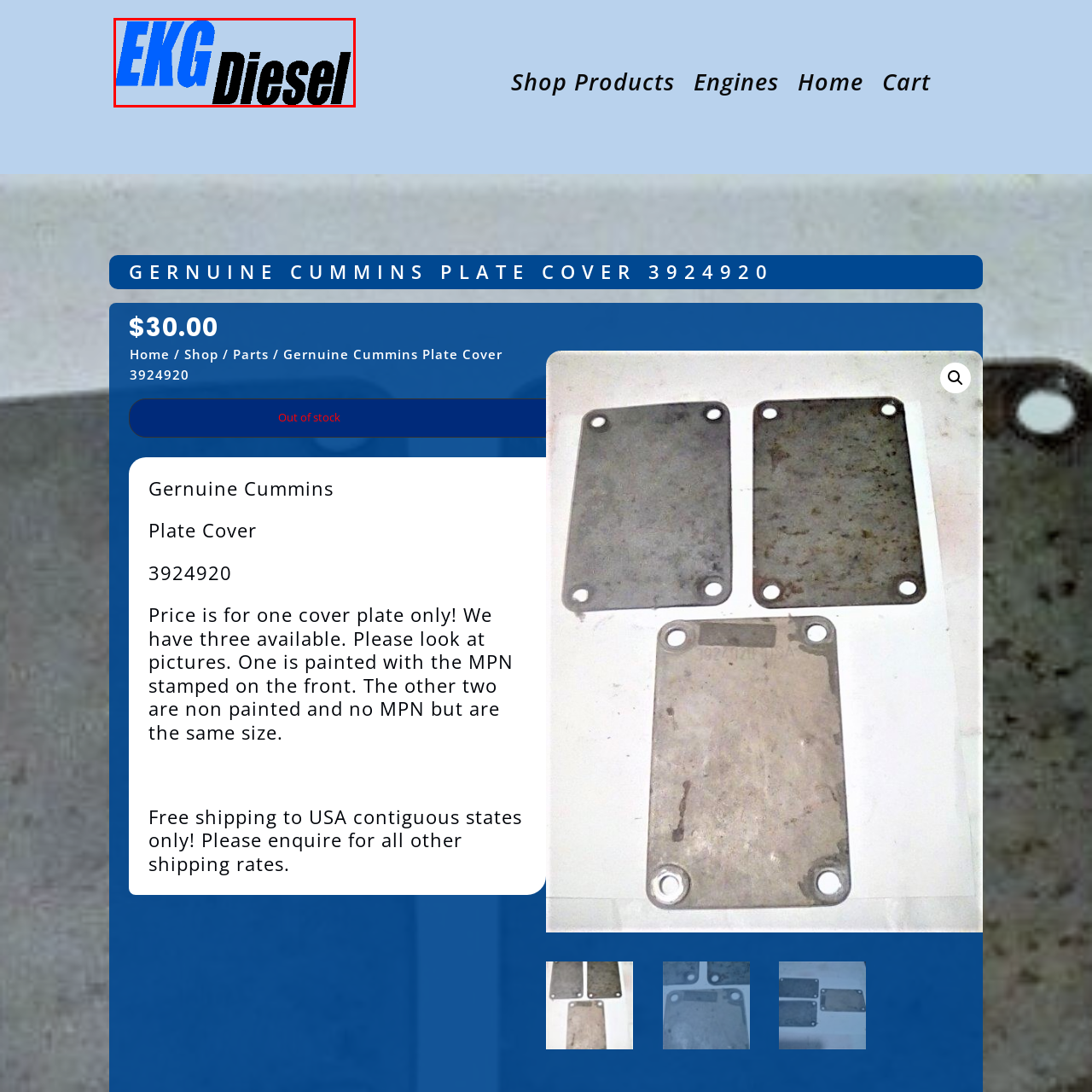What is the purpose of the visual element?
Pay attention to the image within the red bounding box and answer using just one word or a concise phrase.

To attract customers